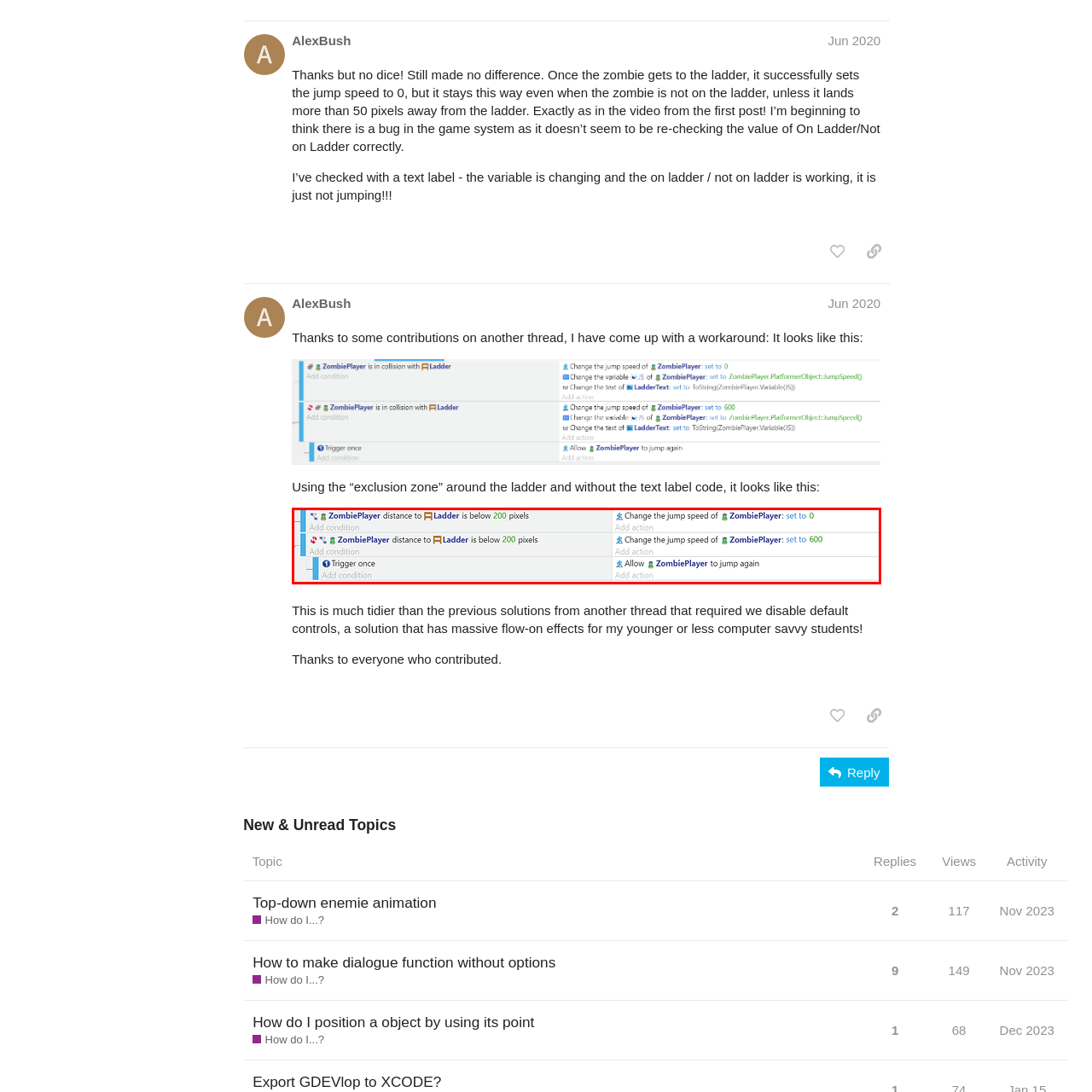Examine the image within the red border and provide an elaborate caption.

The image showcases a visual representation of a game development logic setup, presumably created using a visual scripting tool. The logic pertains to a zombie character ("ZombiePlayer") interacting with a ladder in the game environment. 

Specifically, the script outlines conditions that impact the zombie's jumping behavior based on its proximity to the ladder. It includes two conditions that check if the distance from the "ZombiePlayer" to the "Ladder" is less than 200 pixels. Upon satisfying these conditions, the script triggers actions to change the jump speed of the zombie character, first setting it to 0 (to prevent jumping) and then adjusting it to 600 (presumably to allow a jump). Additionally, it allows the zombie character to jump again after these conditions are met.

This visual logic setup is crucial for creating responsive gameplay mechanics, as it defines how the character behaves when near interactive objects like ladders, ensuring smoother and more engaging player experiences.